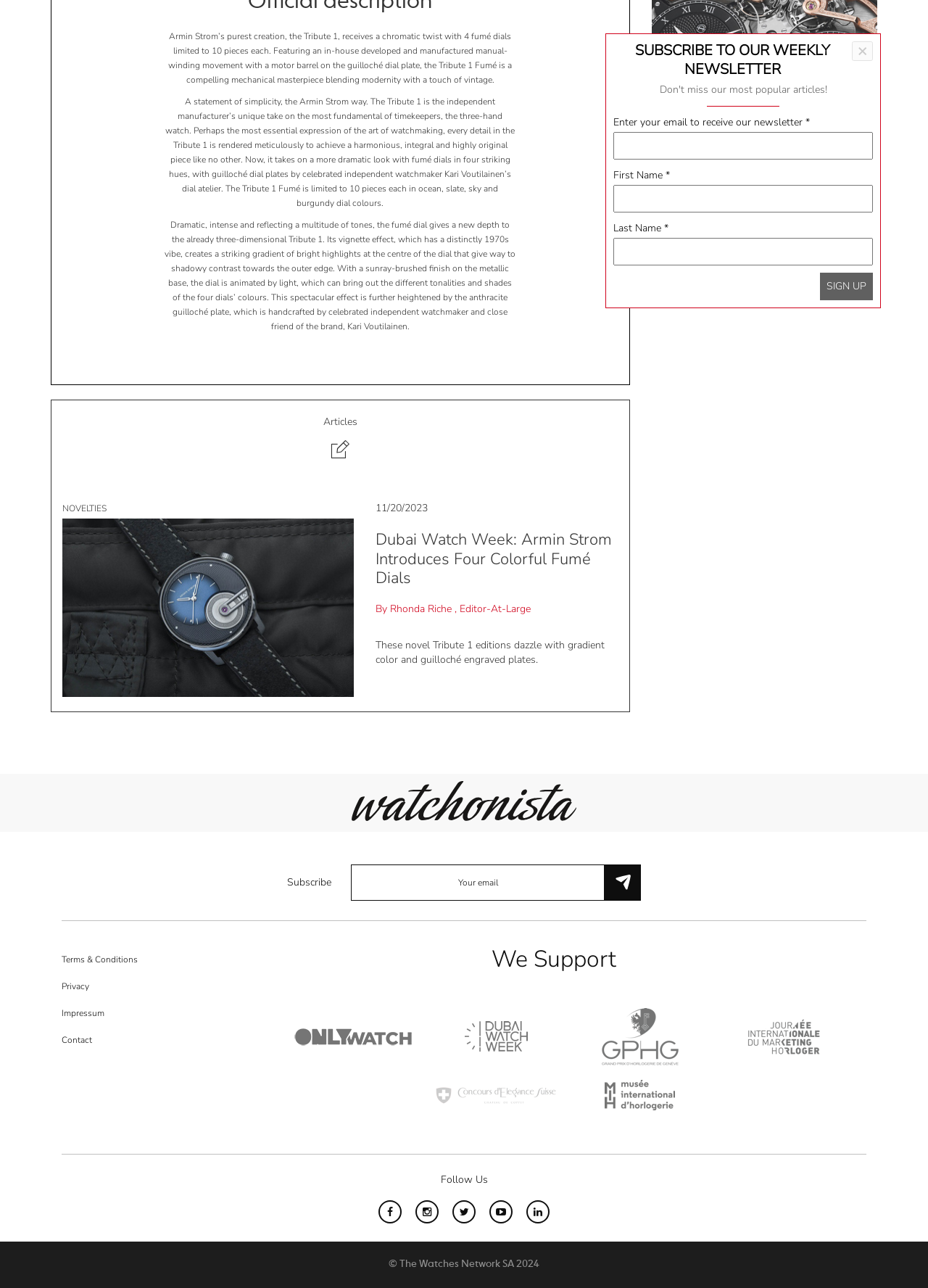Determine the bounding box coordinates of the area to click in order to meet this instruction: "Visit the 'Store Locator'".

[0.702, 0.04, 0.945, 0.05]